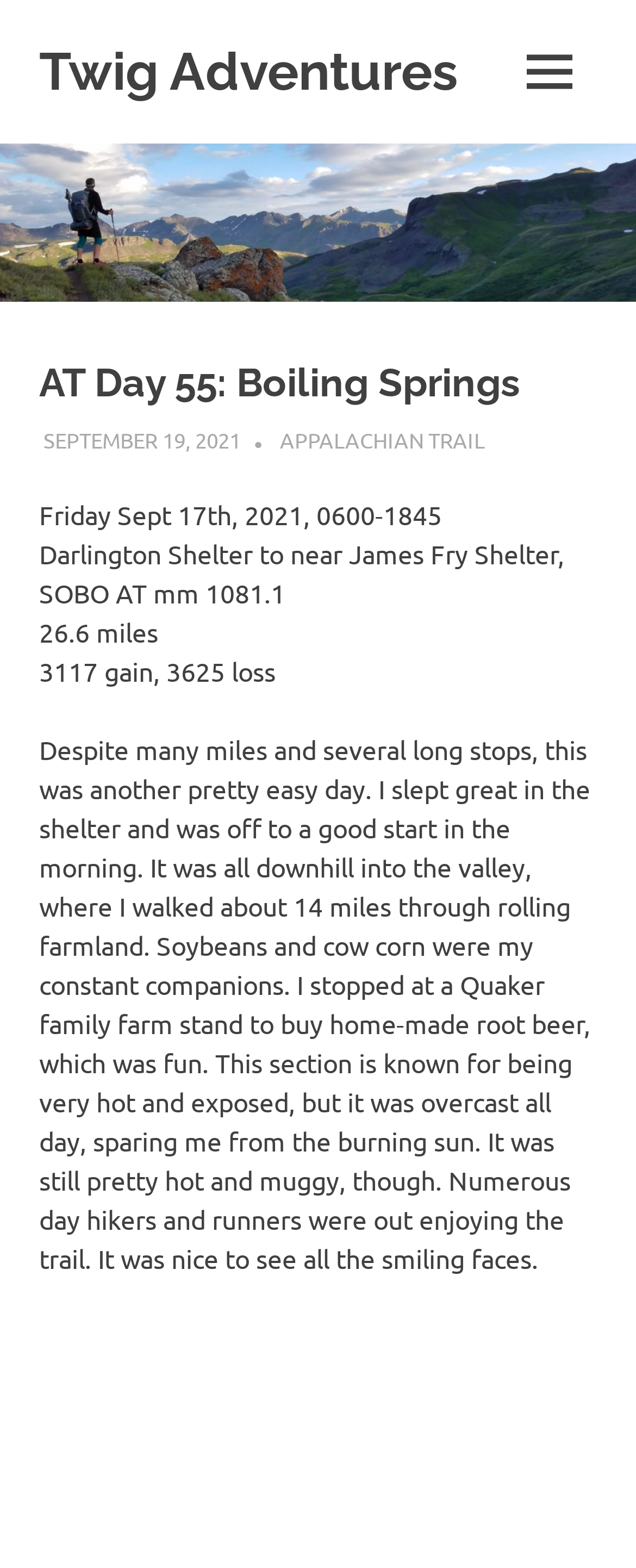Use a single word or phrase to answer the question: What type of trail is the author walking on?

Appalachian Trail